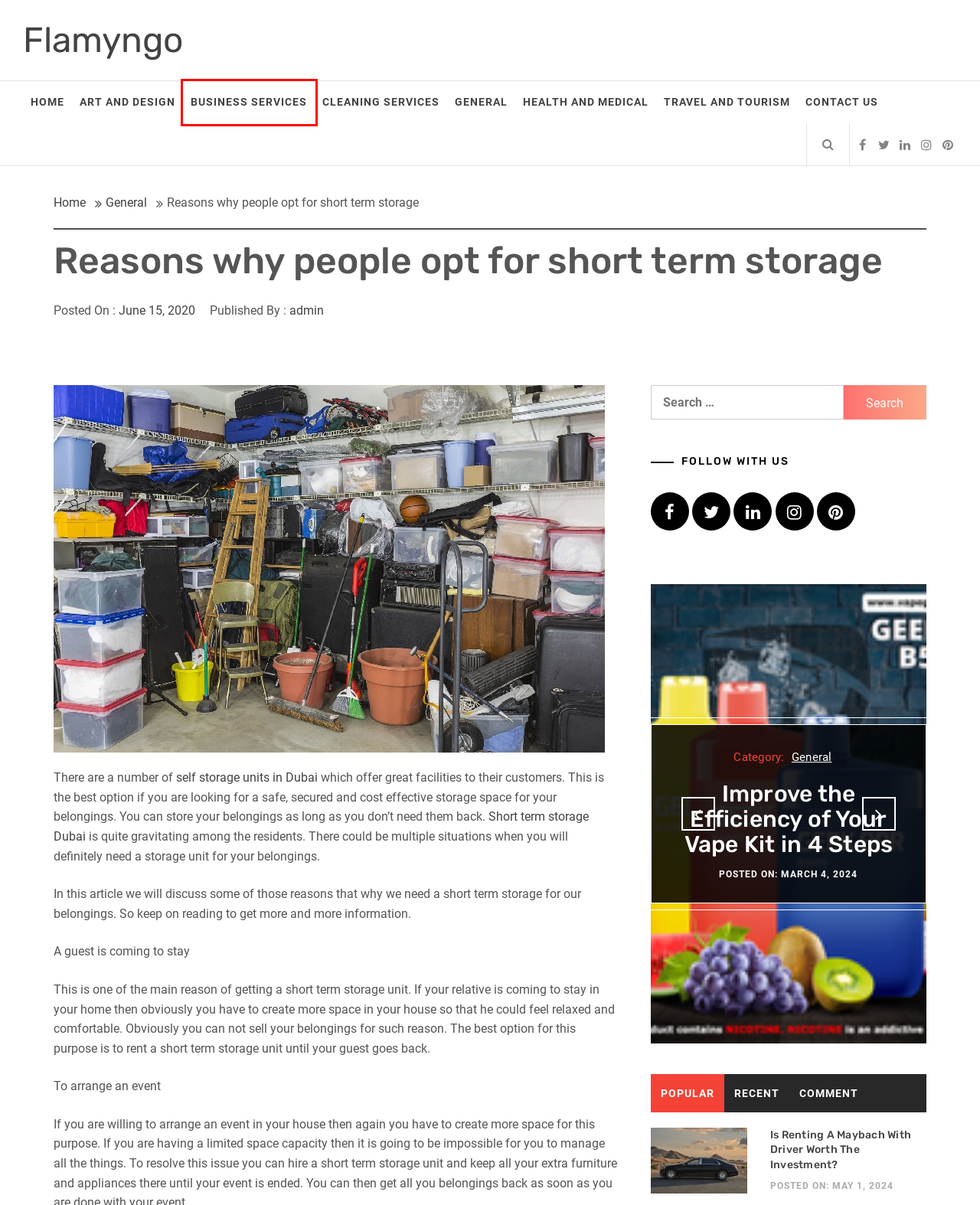Check out the screenshot of a webpage with a red rectangle bounding box. Select the best fitting webpage description that aligns with the new webpage after clicking the element inside the bounding box. Here are the candidates:
A. Art and Design – Flamyngo
B. Flamyngo
C. General – Flamyngo
D. admin – Flamyngo
E. Travel and Tourism – Flamyngo
F. Health and Medical – Flamyngo
G. June 15, 2020 – Flamyngo
H. Business Services – Flamyngo

H